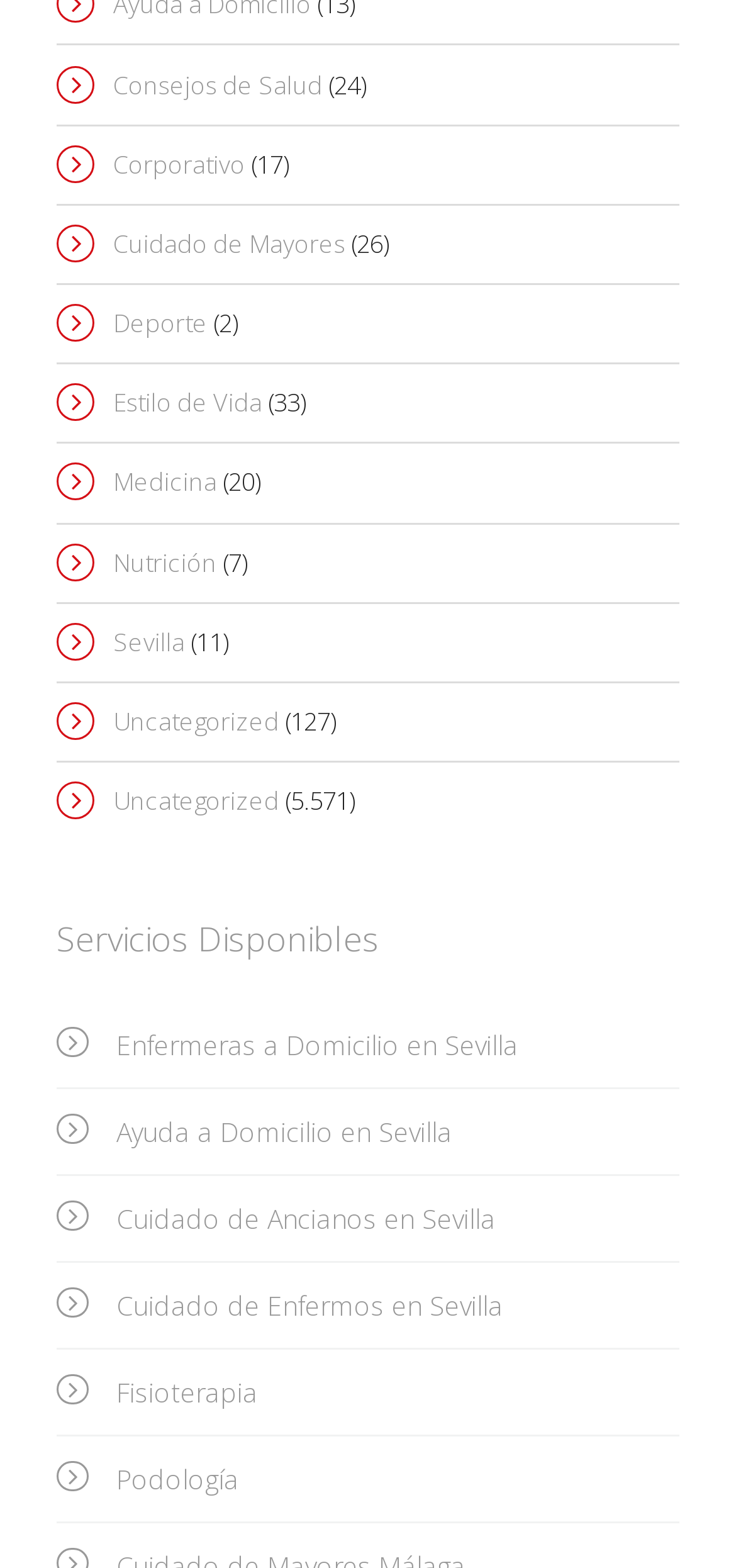Can you determine the bounding box coordinates of the area that needs to be clicked to fulfill the following instruction: "Go to Cuidado de Mayores"?

[0.077, 0.142, 0.469, 0.17]